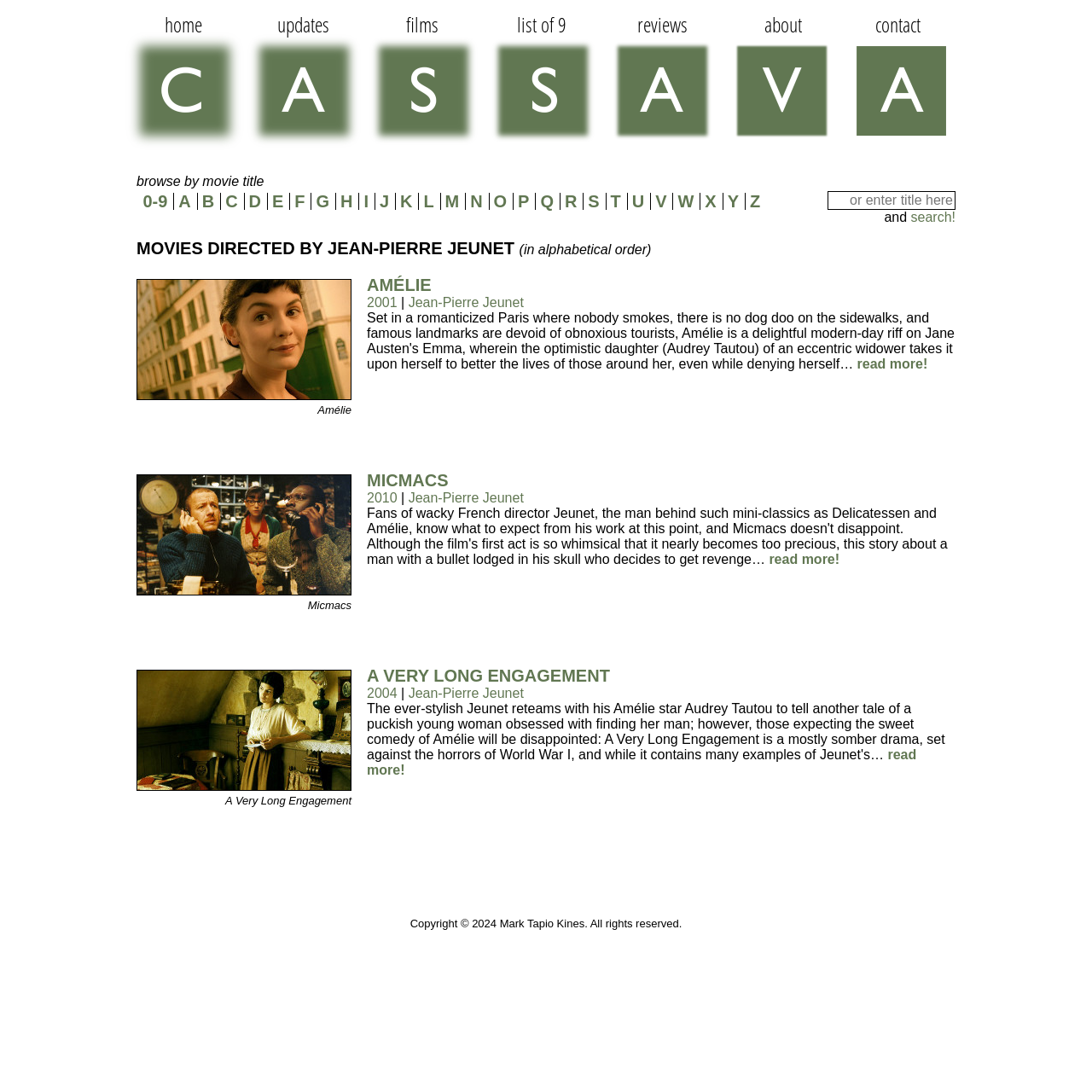Identify the bounding box coordinates of the area that should be clicked in order to complete the given instruction: "read more about Amélie". The bounding box coordinates should be four float numbers between 0 and 1, i.e., [left, top, right, bottom].

[0.785, 0.327, 0.849, 0.34]